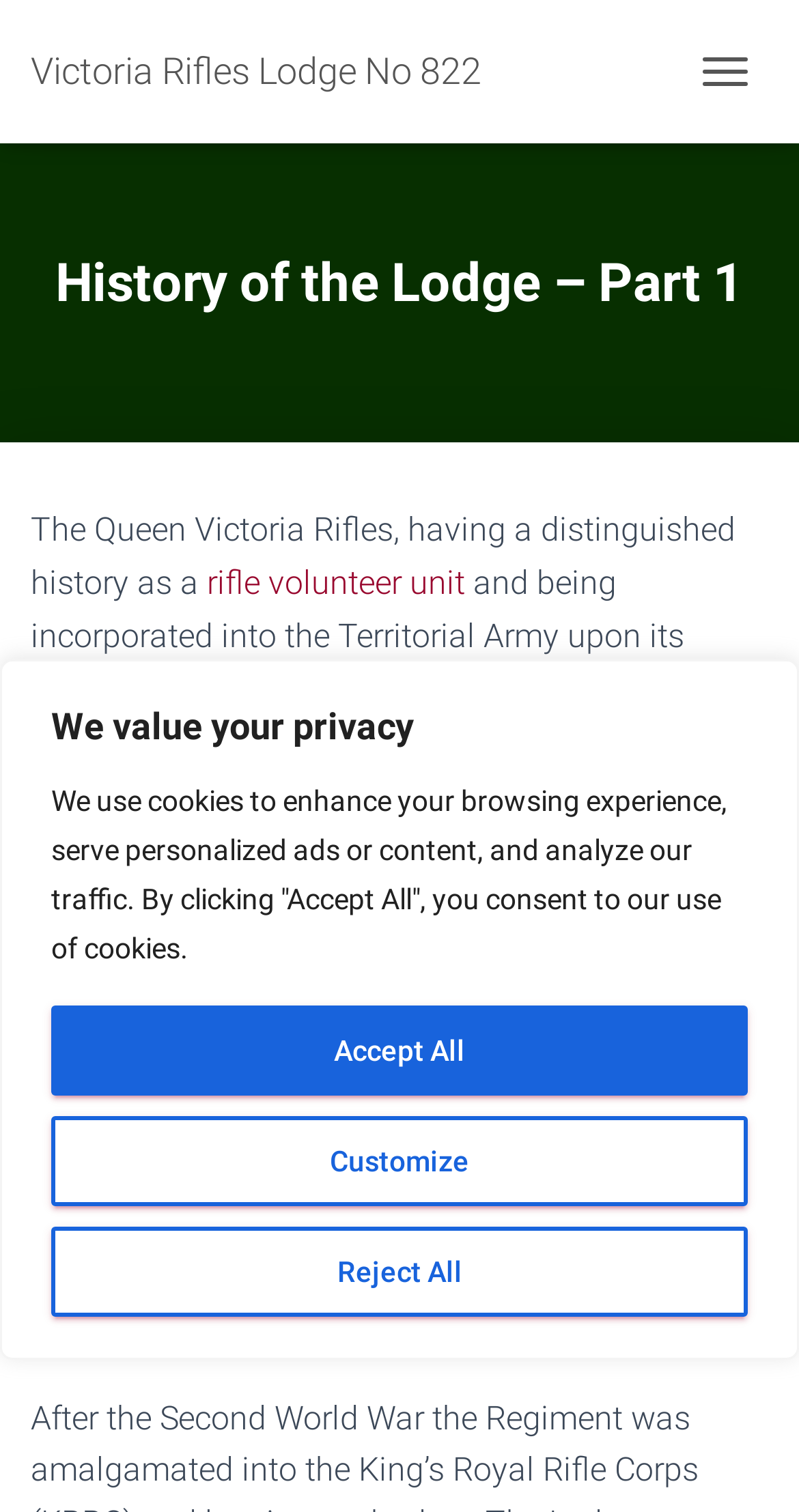Explain in detail what you observe on this webpage.

The webpage is about the history of Victoria Rifles Lodge No 822, formerly No 1124, which is associated with the Queen Victoria Rifles. At the top of the page, there is a privacy notice with three buttons: "Customize", "Reject All", and "Accept All". Below this notice, there is a link to "Victoria Rifles Lodge No 822" and a button to toggle navigation.

The main content of the page is divided into sections, with headings and paragraphs of text. The first section is titled "History of the Lodge – Part 1". This section describes the history of the Queen Victoria Rifles and its connection to the Victoria Rifles Lodge. There are several links within the text, including "rifle volunteer unit", "Commanding Officers", "Regimental Officers", and "Worshipful Masters", which provide additional information on these topics.

The text also mentions the consecration of the Victoria Rifles Lodge on November 1, 1860, and provides a link to "The Founders" of the lodge. Additionally, there is a reference to an article in the "Freemasons Magazine and Masonic Mirror" that wrote about the consecration. Finally, the text notes that the lodge was originally numbered No 1124 but was reorganized and became No 822 in 1863.